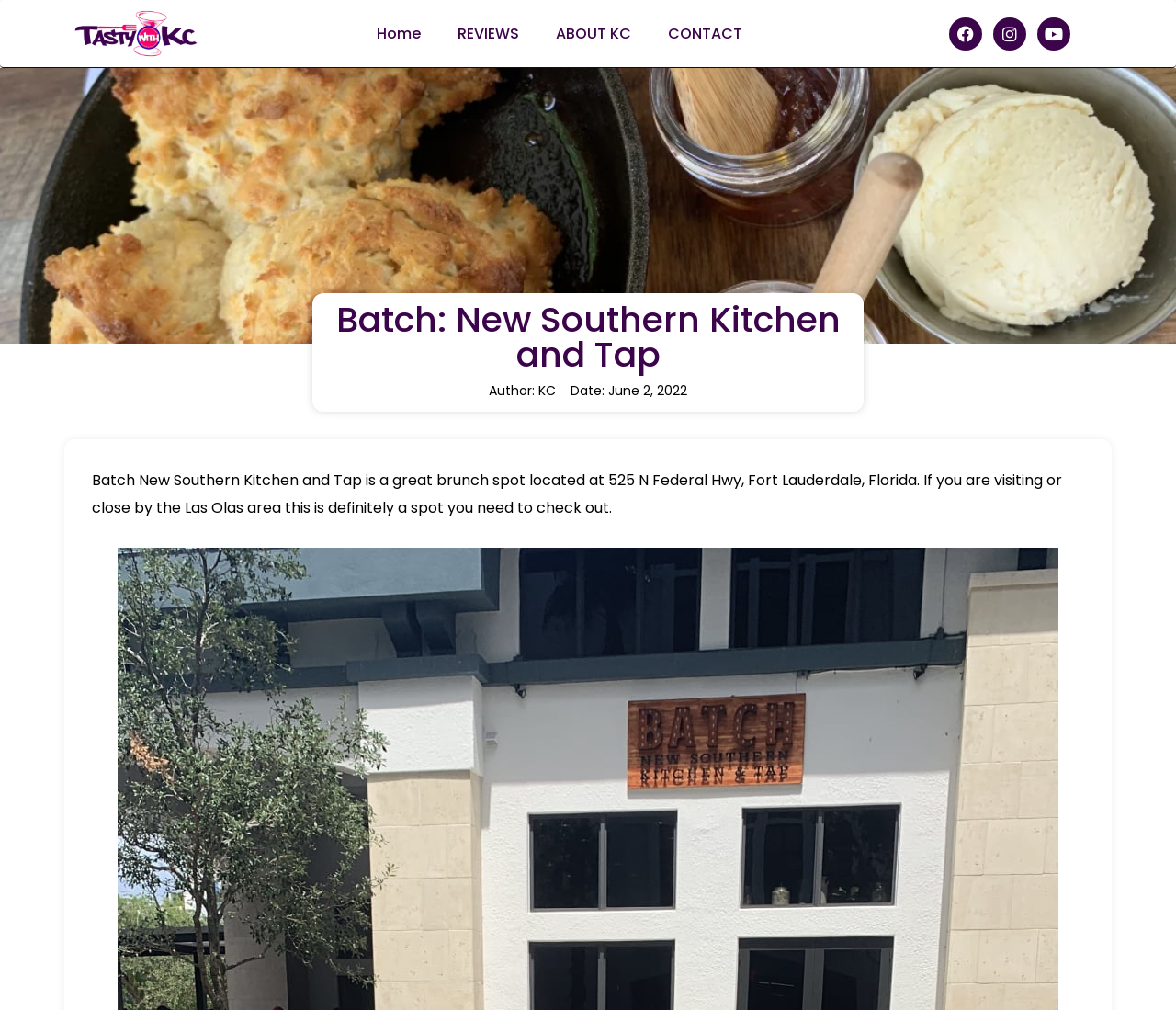What is the name of the restaurant? Analyze the screenshot and reply with just one word or a short phrase.

Batch New Southern Kitchen and Tap